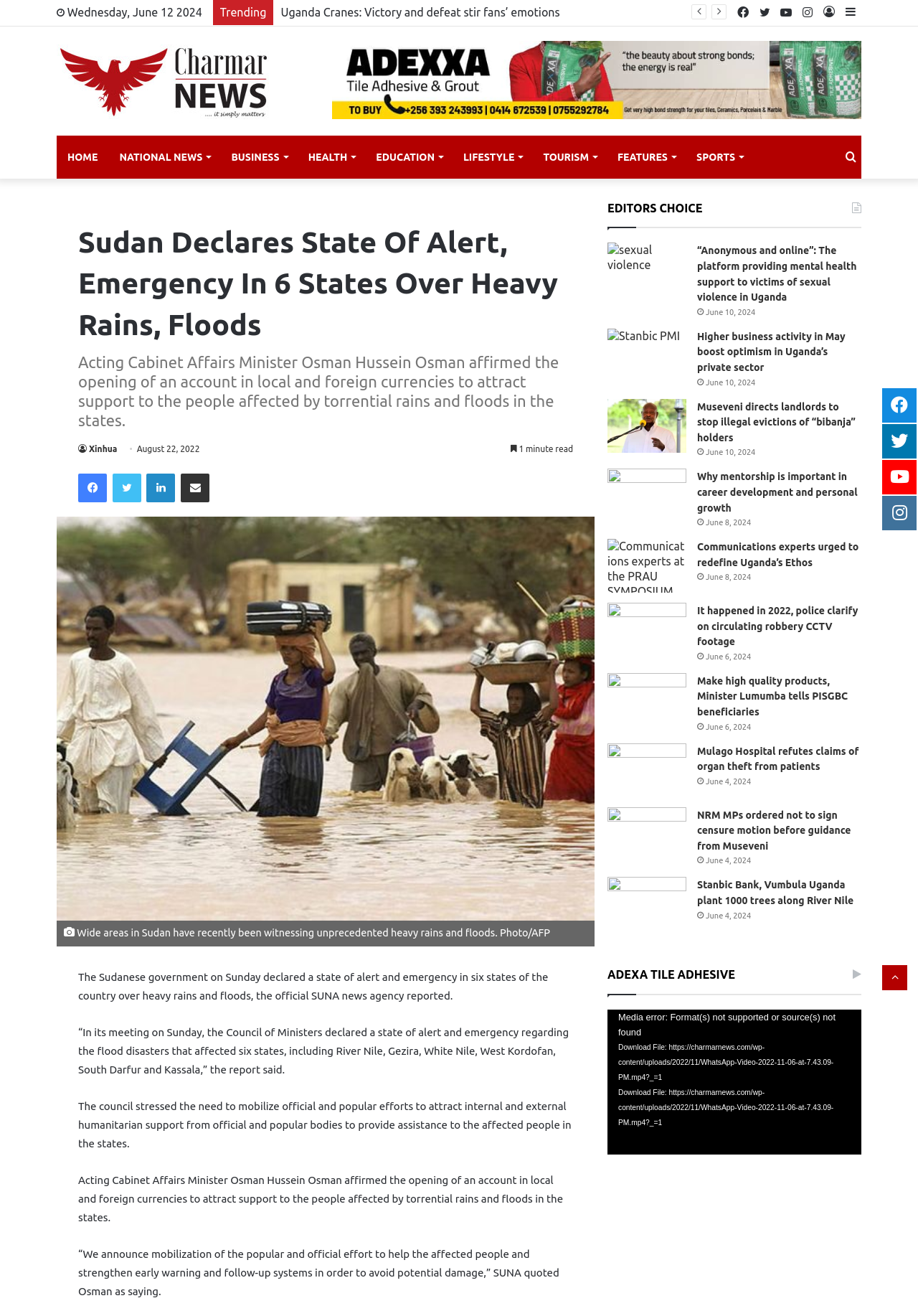Identify the bounding box coordinates for the region to click in order to carry out this instruction: "View the image of the floods in Sudan". Provide the coordinates using four float numbers between 0 and 1, formatted as [left, top, right, bottom].

[0.062, 0.393, 0.648, 0.719]